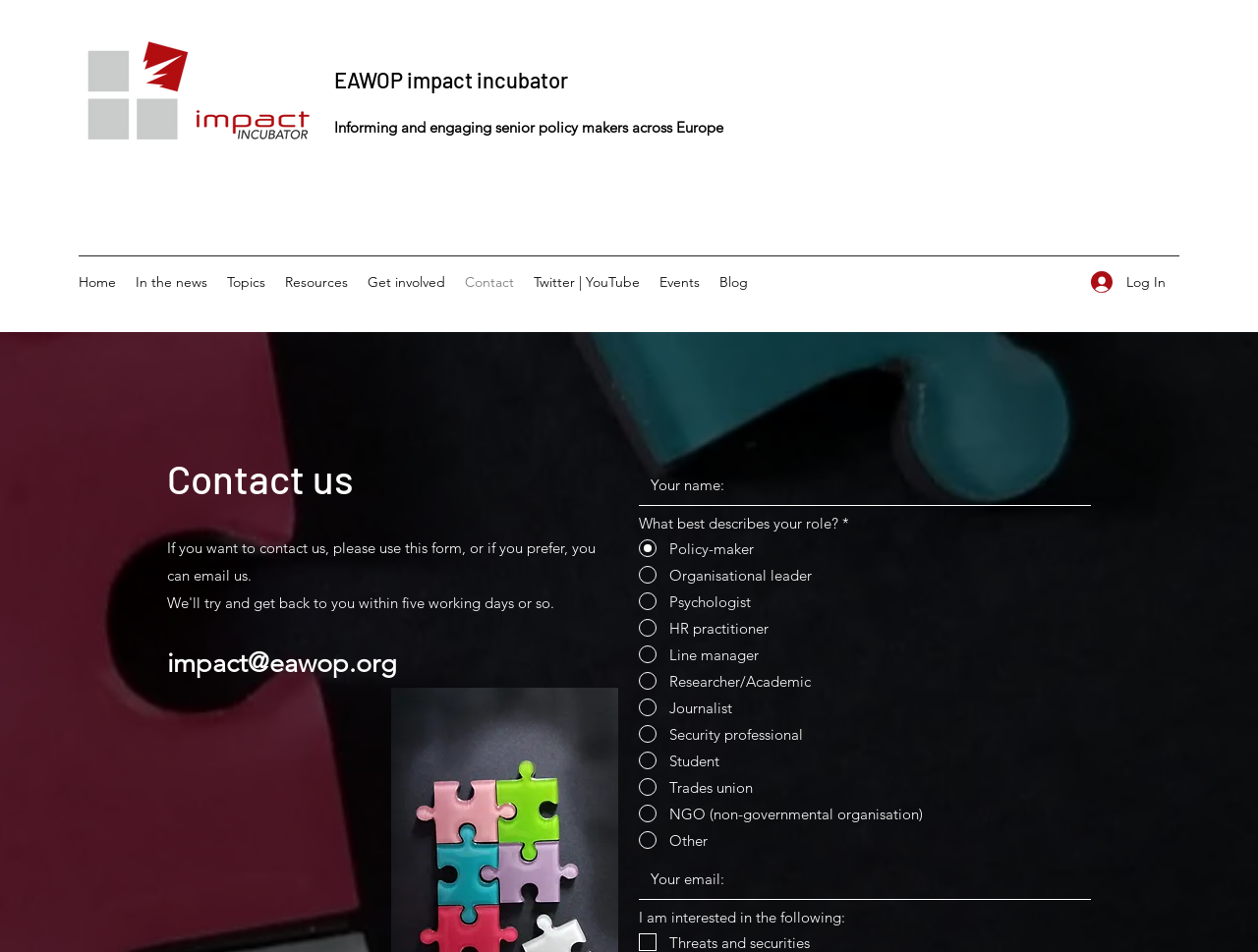Please locate the UI element described by "Get involved" and provide its bounding box coordinates.

[0.284, 0.281, 0.362, 0.312]